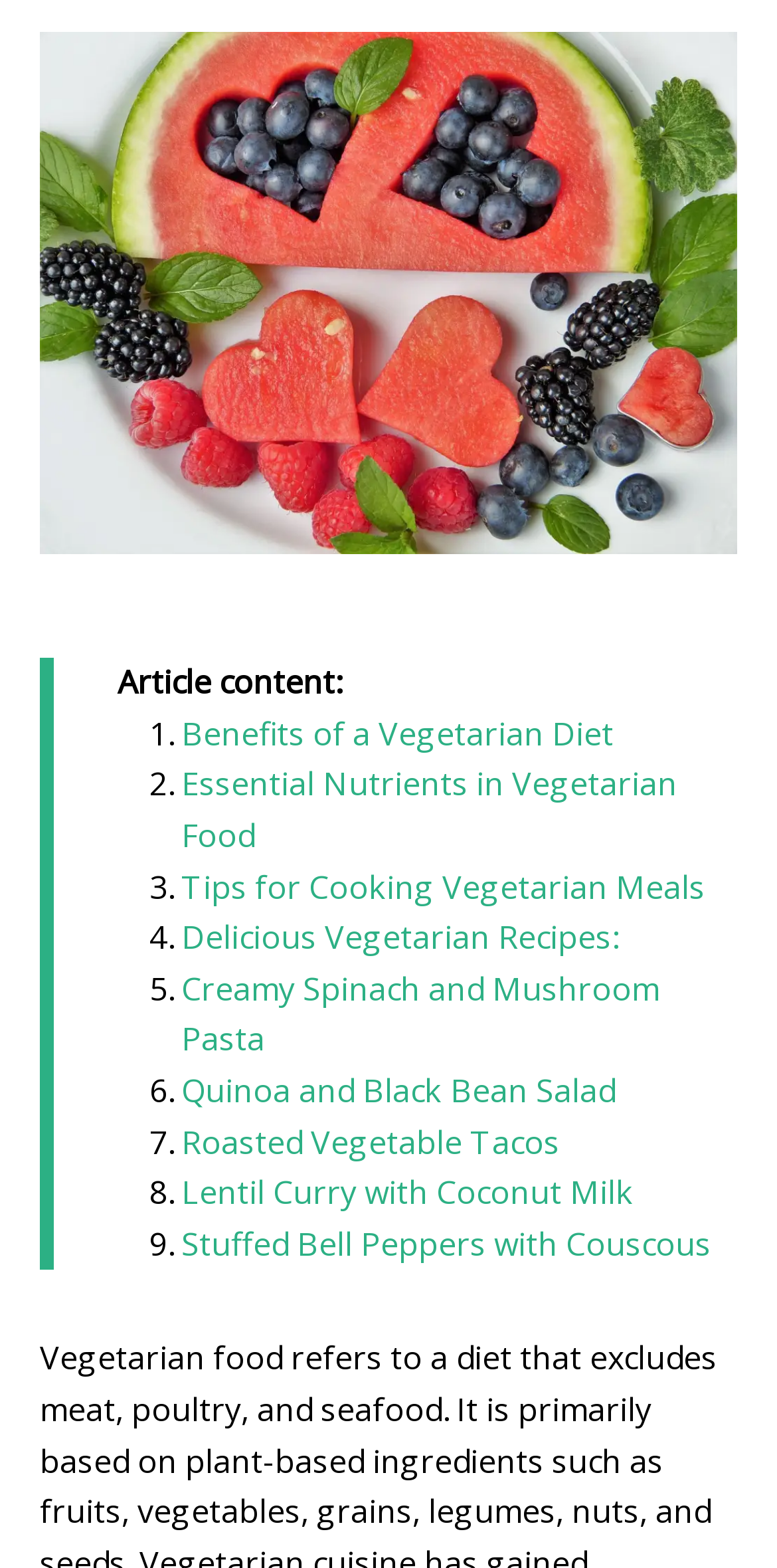Provide the bounding box coordinates of the HTML element this sentence describes: "Benefits of a Vegetarian Diet". The bounding box coordinates consist of four float numbers between 0 and 1, i.e., [left, top, right, bottom].

[0.233, 0.454, 0.79, 0.482]